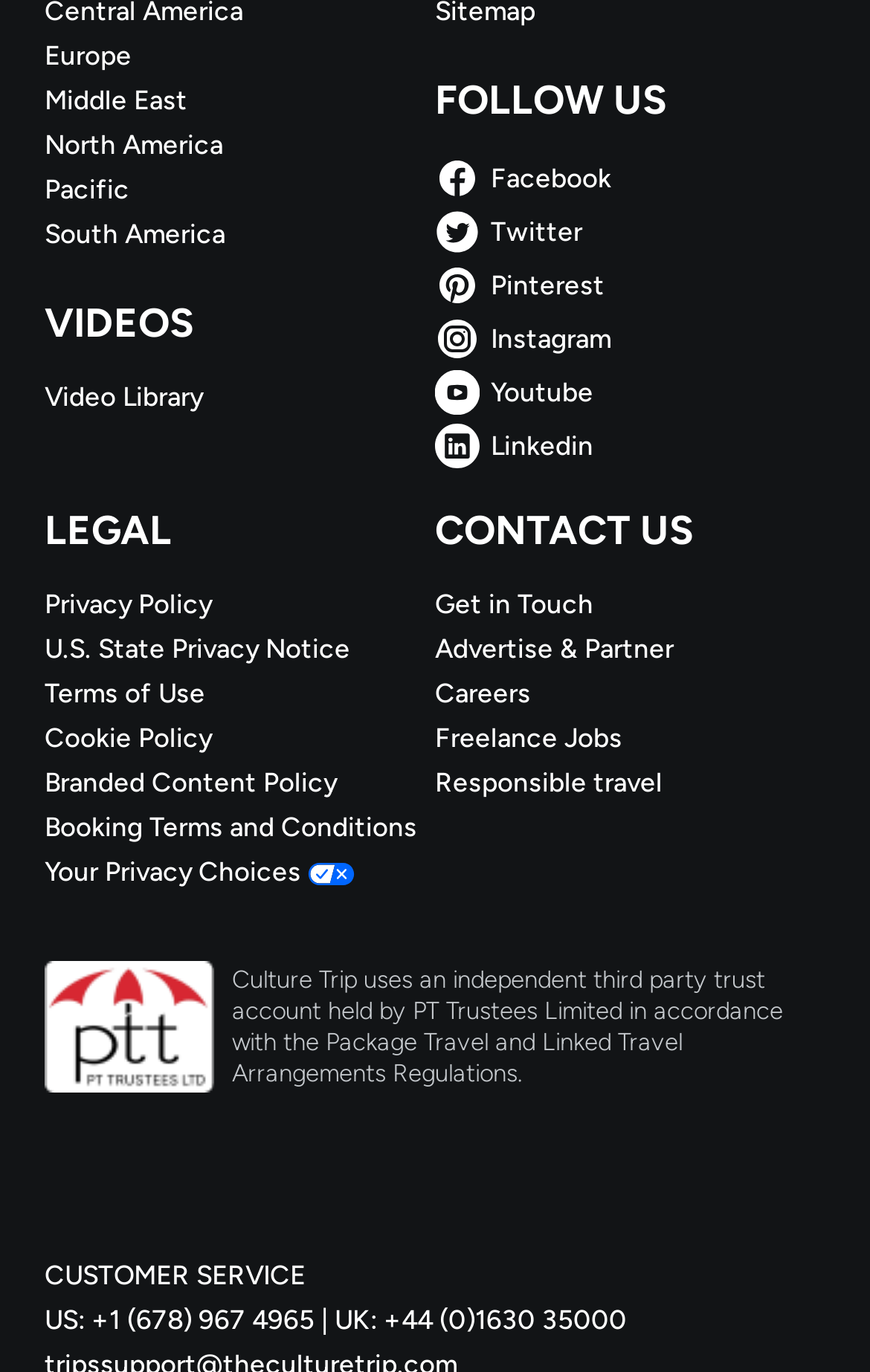Please identify the bounding box coordinates of the area that needs to be clicked to follow this instruction: "Follow us on Facebook".

[0.5, 0.114, 0.949, 0.147]